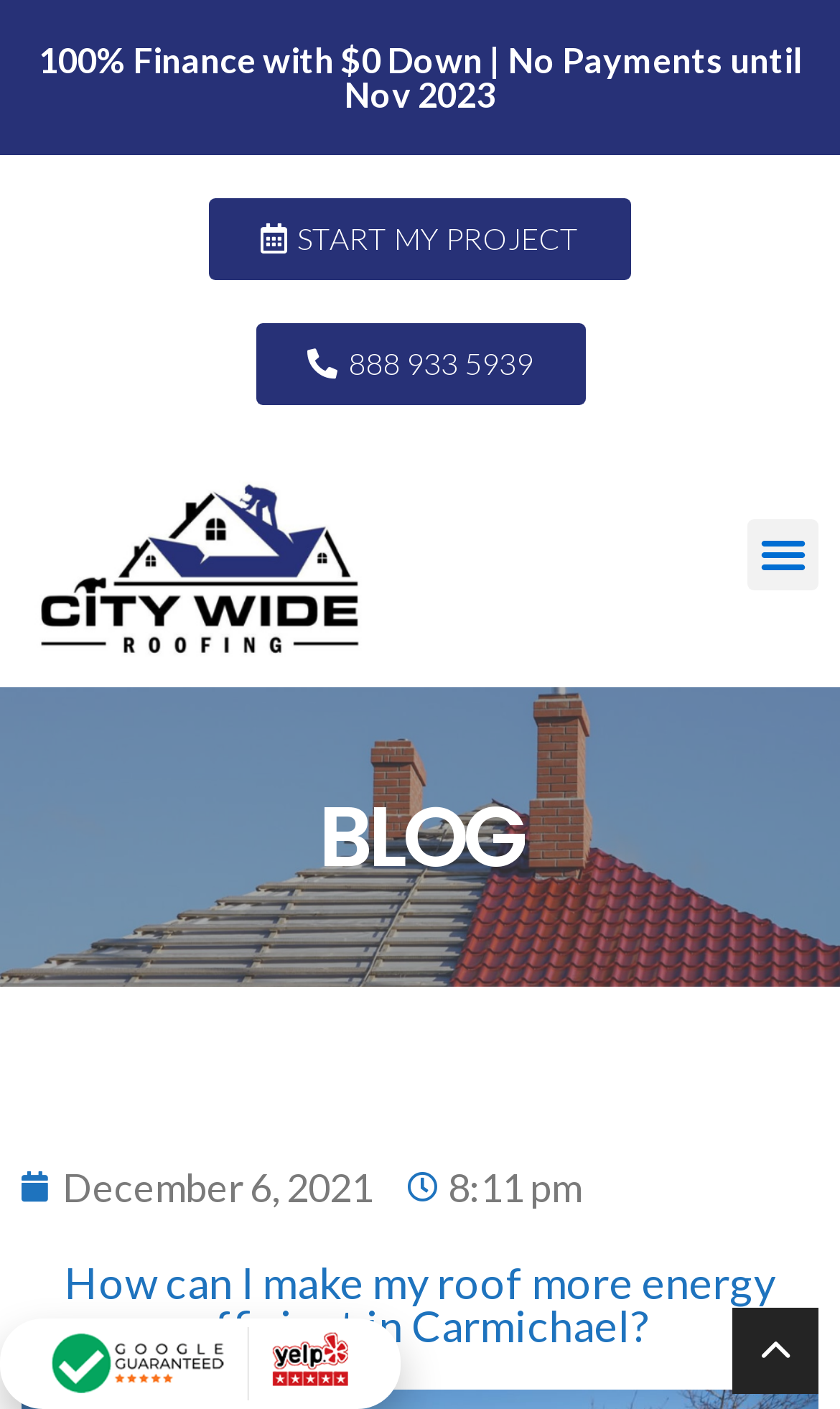What is the phone number to contact?
Deliver a detailed and extensive answer to the question.

The phone number to contact is displayed as a link on the webpage, which is '888 933 5939'. This is likely the phone number to call for inquiries or to start a project.